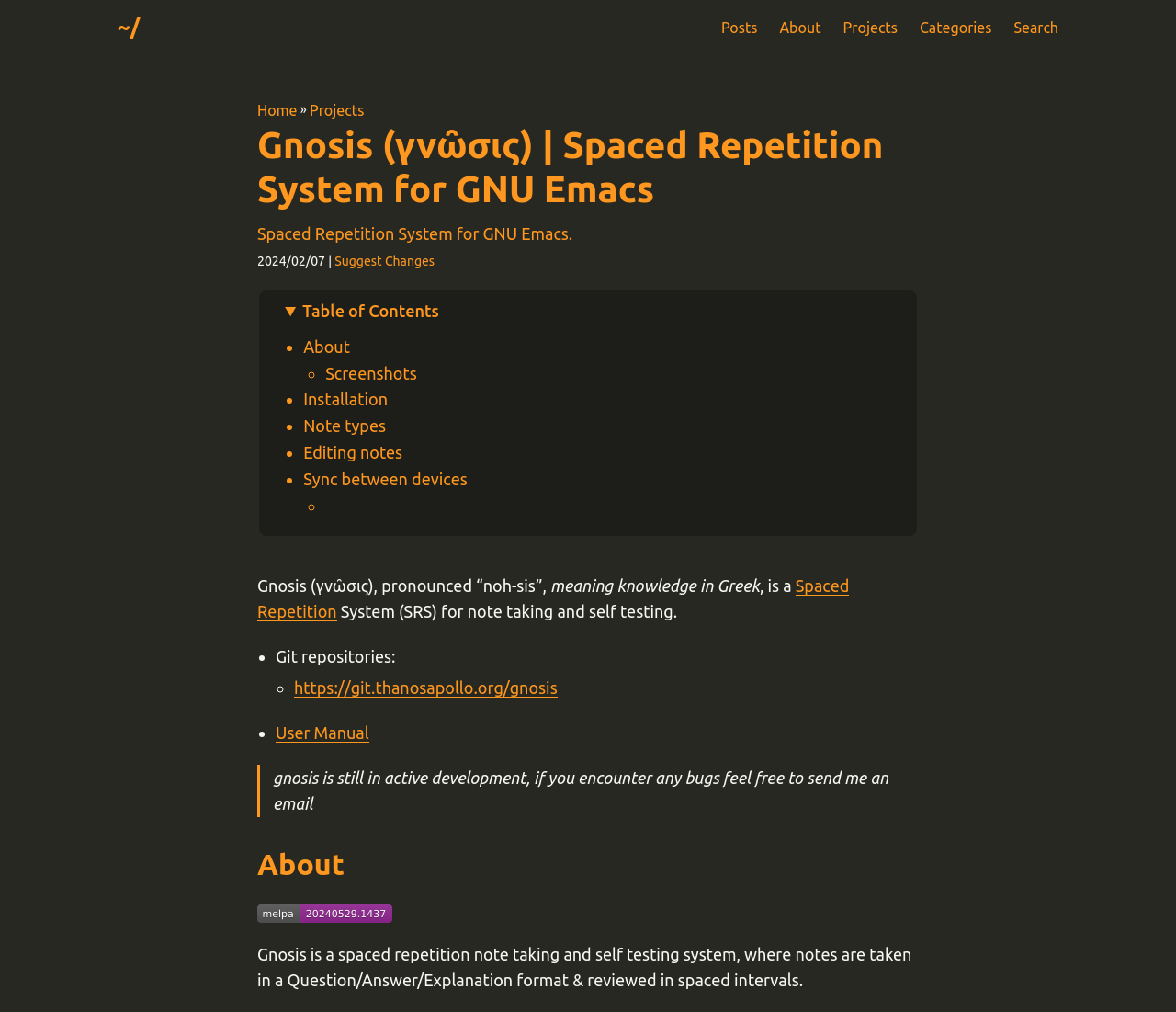Locate the bounding box coordinates of the element's region that should be clicked to carry out the following instruction: "go to home page". The coordinates need to be four float numbers between 0 and 1, i.e., [left, top, right, bottom].

[0.219, 0.098, 0.253, 0.121]